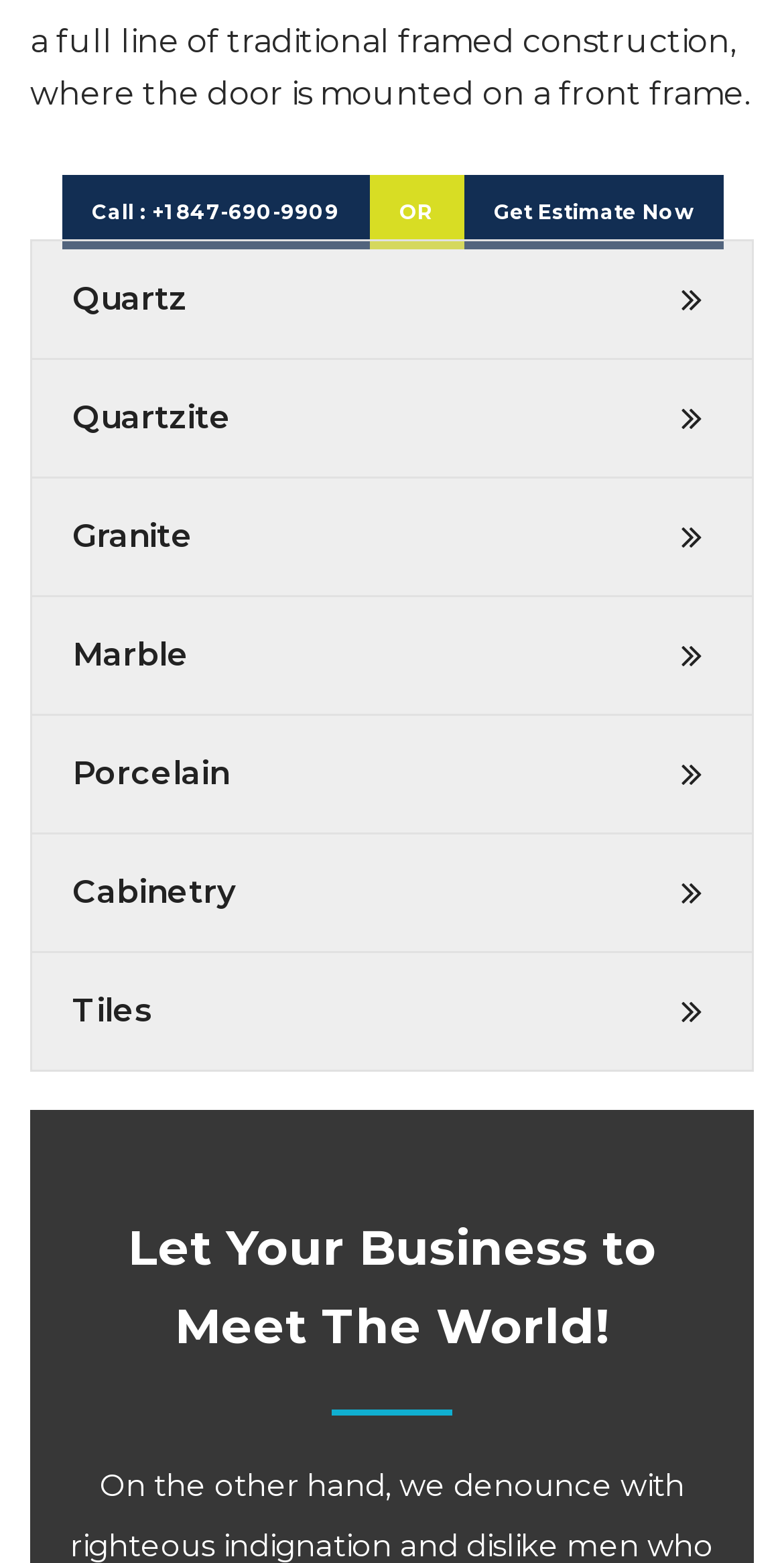Please identify the bounding box coordinates of the element that needs to be clicked to execute the following command: "Get an estimate now". Provide the bounding box using four float numbers between 0 and 1, formatted as [left, top, right, bottom].

[0.591, 0.112, 0.922, 0.16]